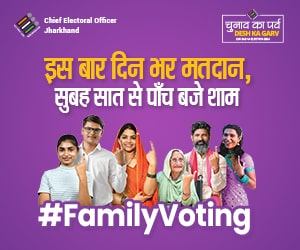How many individuals are featured in the image?
Your answer should be a single word or phrase derived from the screenshot.

Six